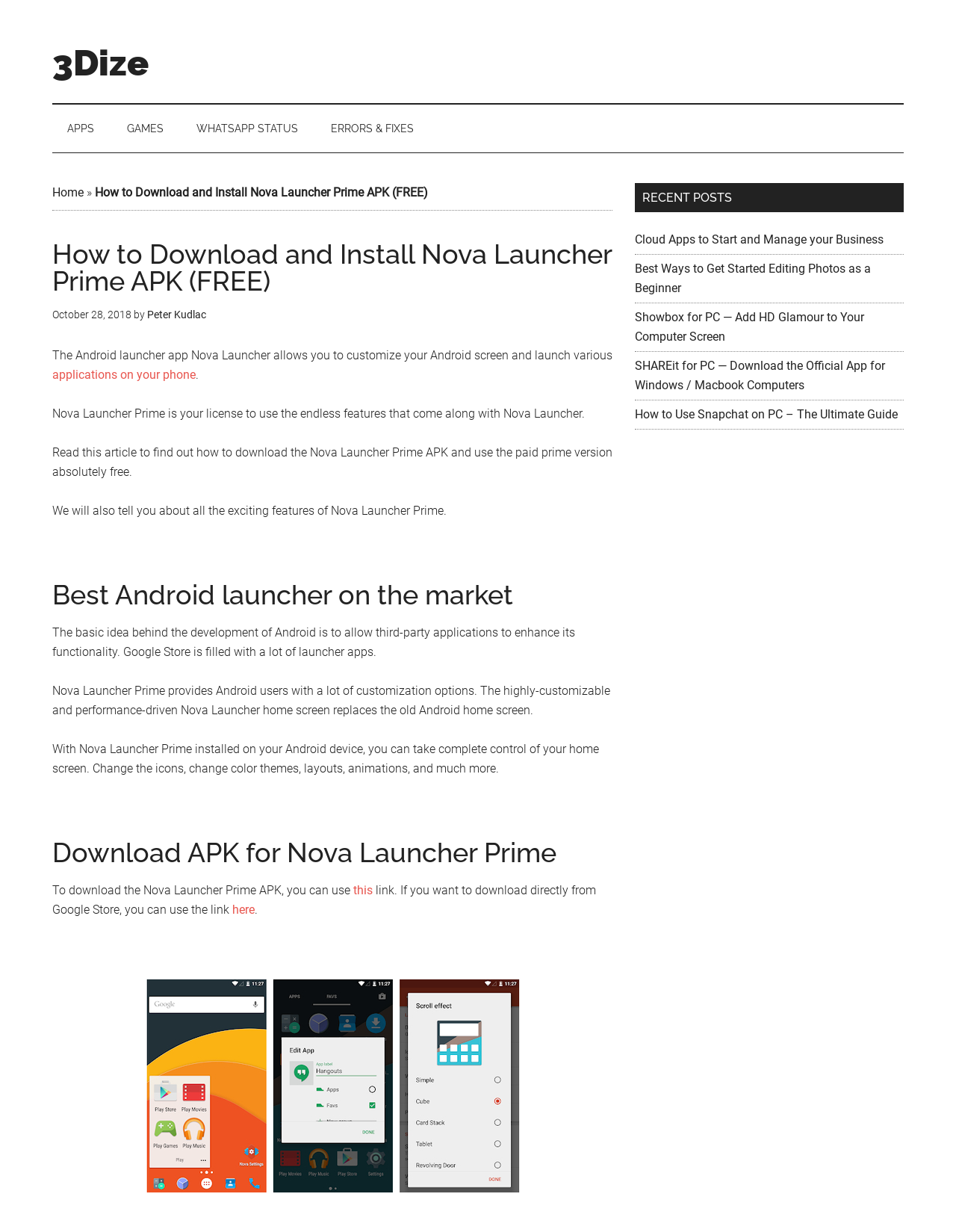Extract the bounding box coordinates for the UI element described as: "alt="nova launcher prime apk"".

[0.055, 0.794, 0.641, 0.969]